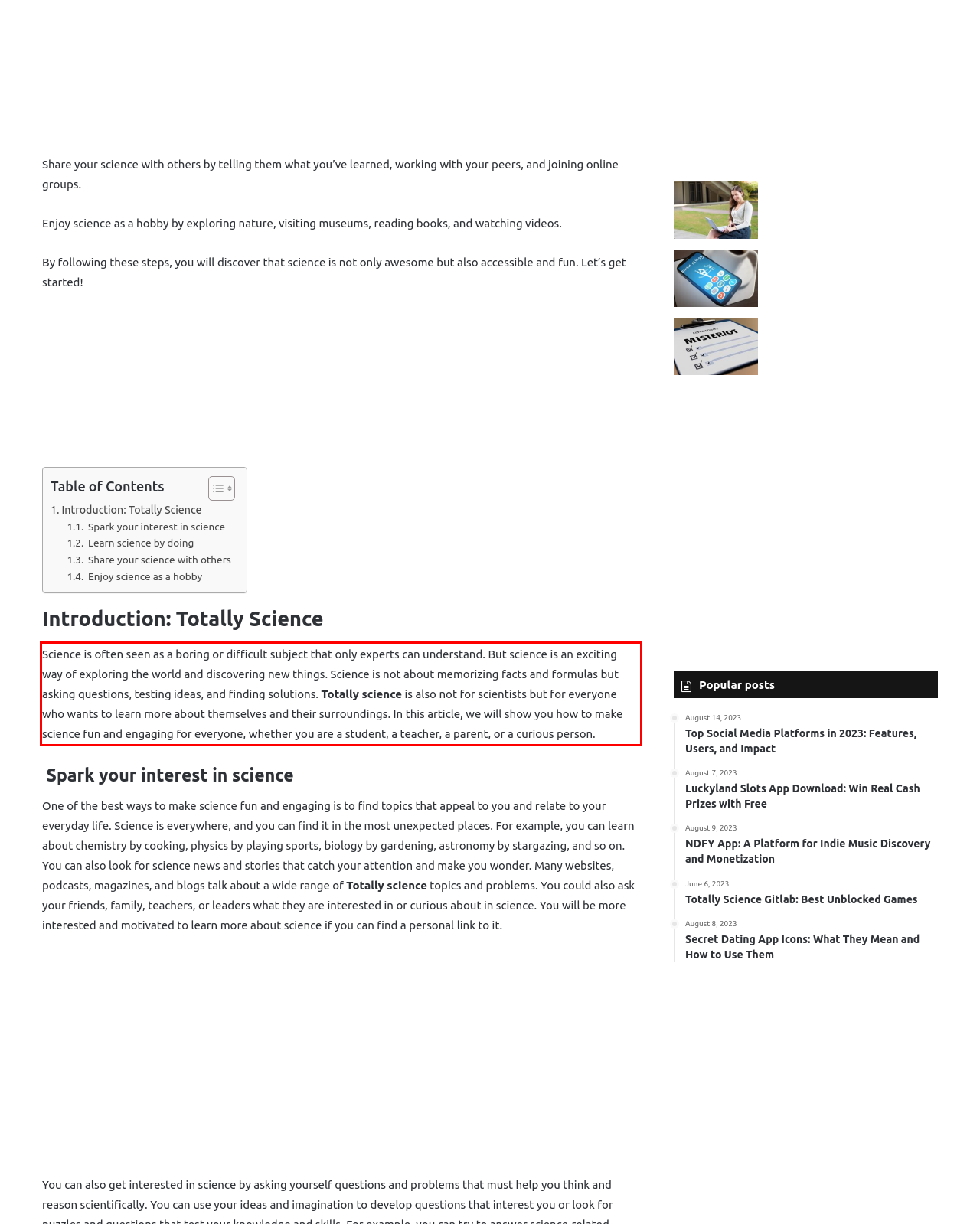Analyze the screenshot of a webpage where a red rectangle is bounding a UI element. Extract and generate the text content within this red bounding box.

Science is often seen as a boring or difficult subject that only experts can understand. But science is an exciting way of exploring the world and discovering new things. Science is not about memorizing facts and formulas but asking questions, testing ideas, and finding solutions. Totally science is also not for scientists but for everyone who wants to learn more about themselves and their surroundings. In this article, we will show you how to make science fun and engaging for everyone, whether you are a student, a teacher, a parent, or a curious person.